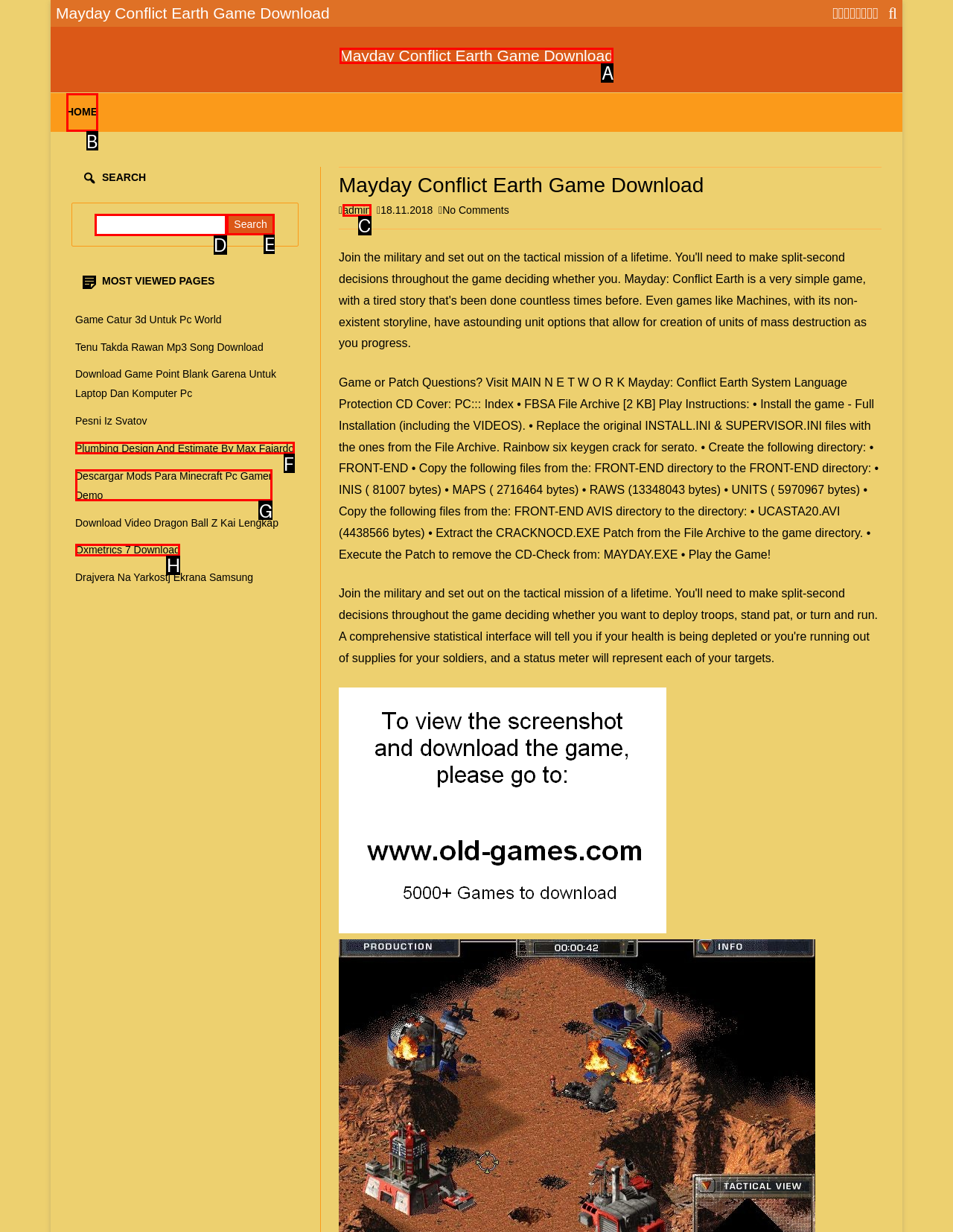Determine the UI element that matches the description: parent_node: Search name="submit" value="Search"
Answer with the letter from the given choices.

E